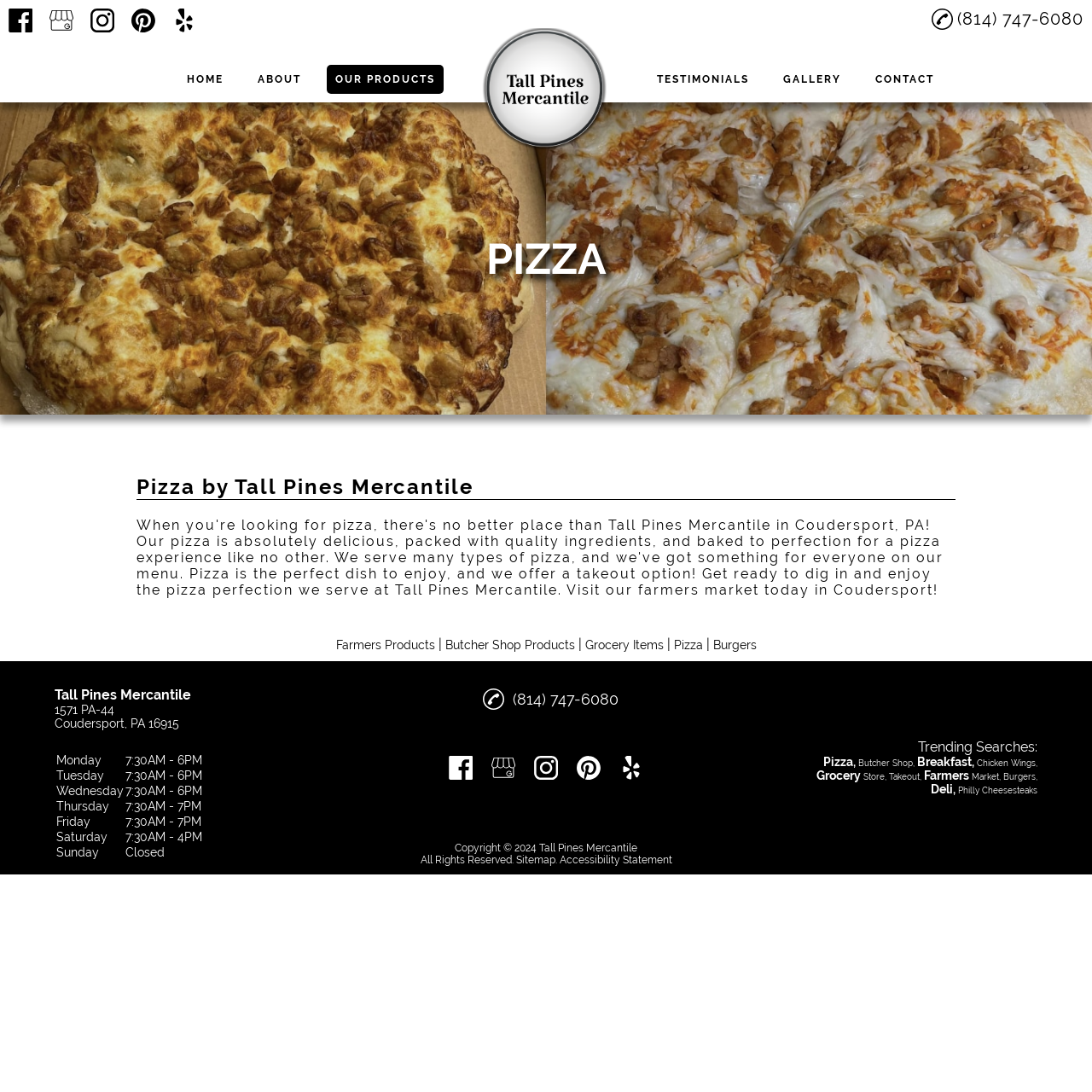What is the address of Tall Pines Mercantile?
Can you provide an in-depth and detailed response to the question?

I found the address of Tall Pines Mercantile in the footer section of the webpage. The address is 1571 PA-44, Coudersport, PA 16915, which is listed below the 'Tall Pines Mercantile' logo.